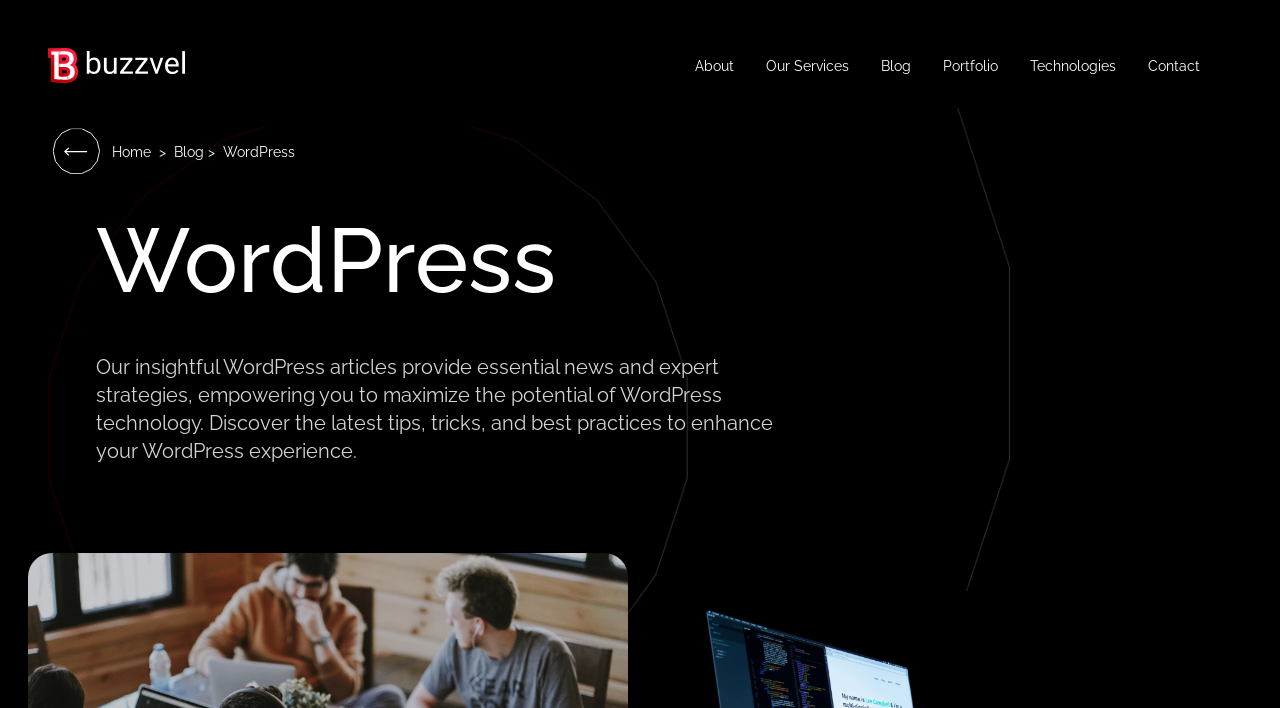How can WordPress technology be maximized?
Give a detailed response to the question by analyzing the screenshot.

According to the webpage content, WordPress technology can be maximized by using expert strategies, as mentioned in the description 'Our insightful WordPress articles provide essential news and expert strategies, empowering you to maximize the potential of WordPress technology.'